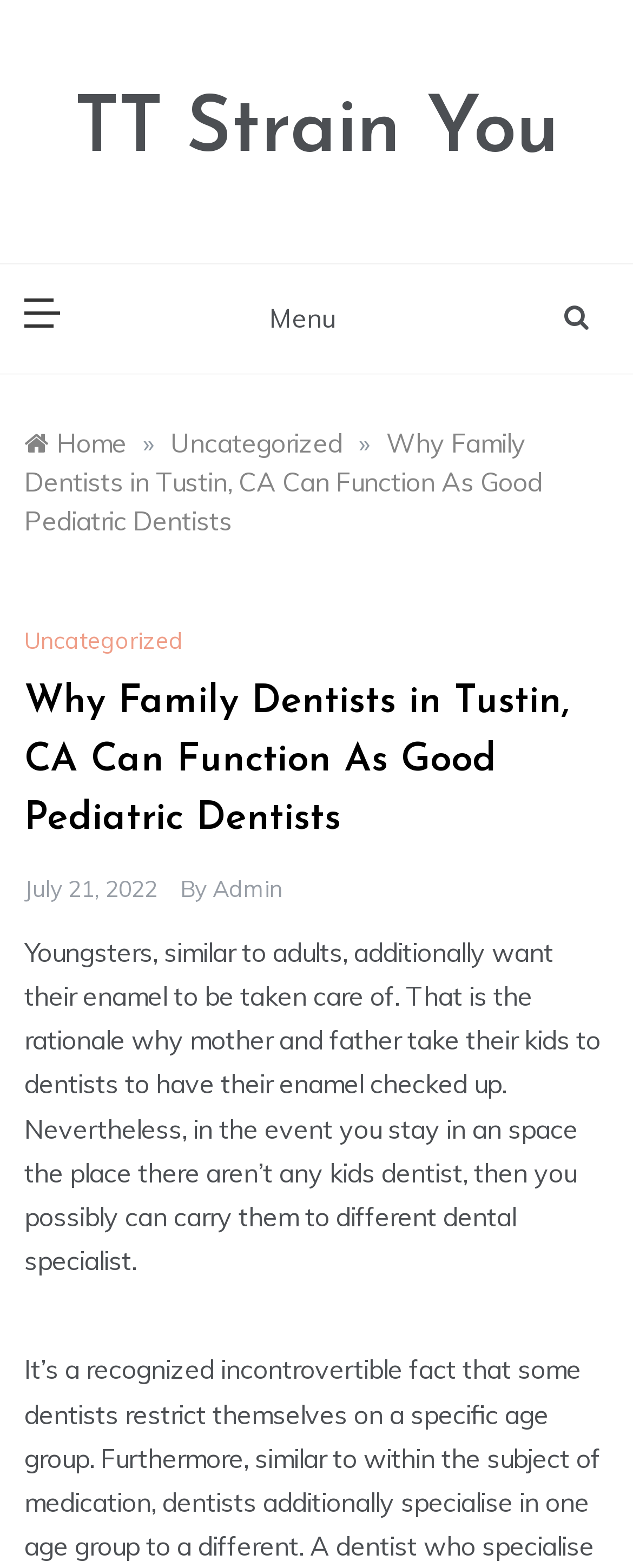Identify the bounding box coordinates of the clickable region to carry out the given instruction: "Check the post date".

[0.038, 0.557, 0.249, 0.576]